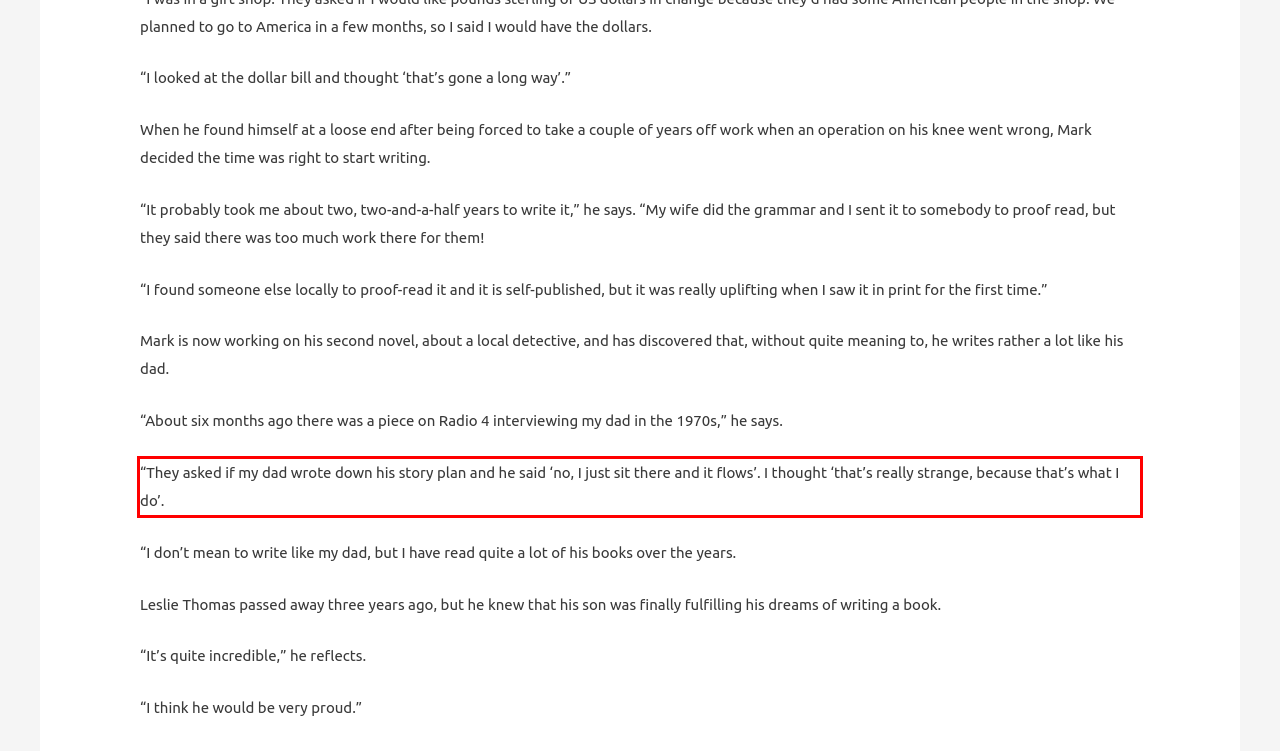Identify and transcribe the text content enclosed by the red bounding box in the given screenshot.

“They asked if my dad wrote down his story plan and he said ‘no, I just sit there and it flows’. I thought ‘that’s really strange, because that’s what I do’.